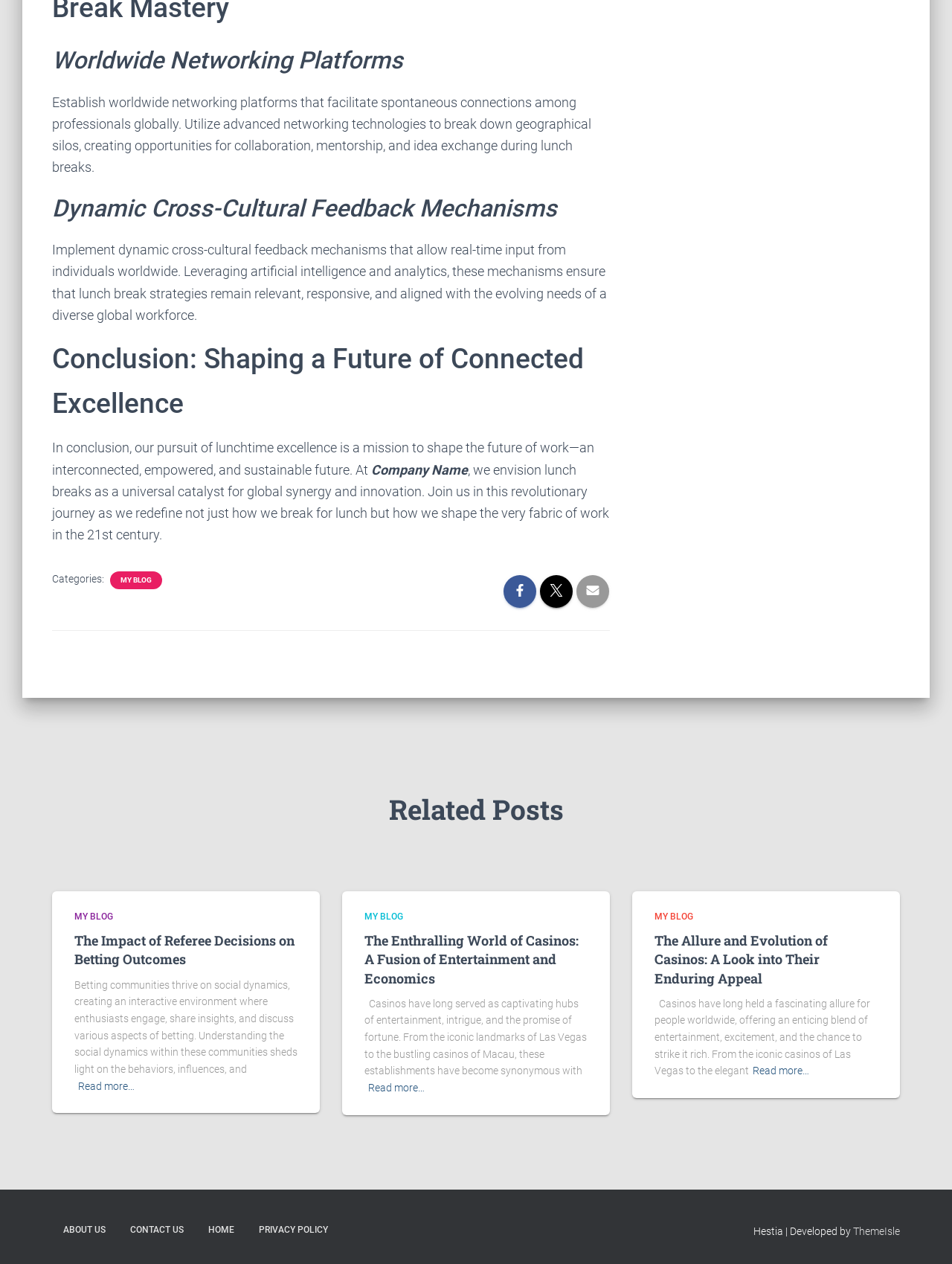What is the theme of the website?
Provide a detailed and well-explained answer to the question.

The theme of the website is identified by the StaticText element with the text 'Hestia | Developed by' at the bottom of the page, which indicates that the website is using the Hestia theme developed by ThemeIsle.